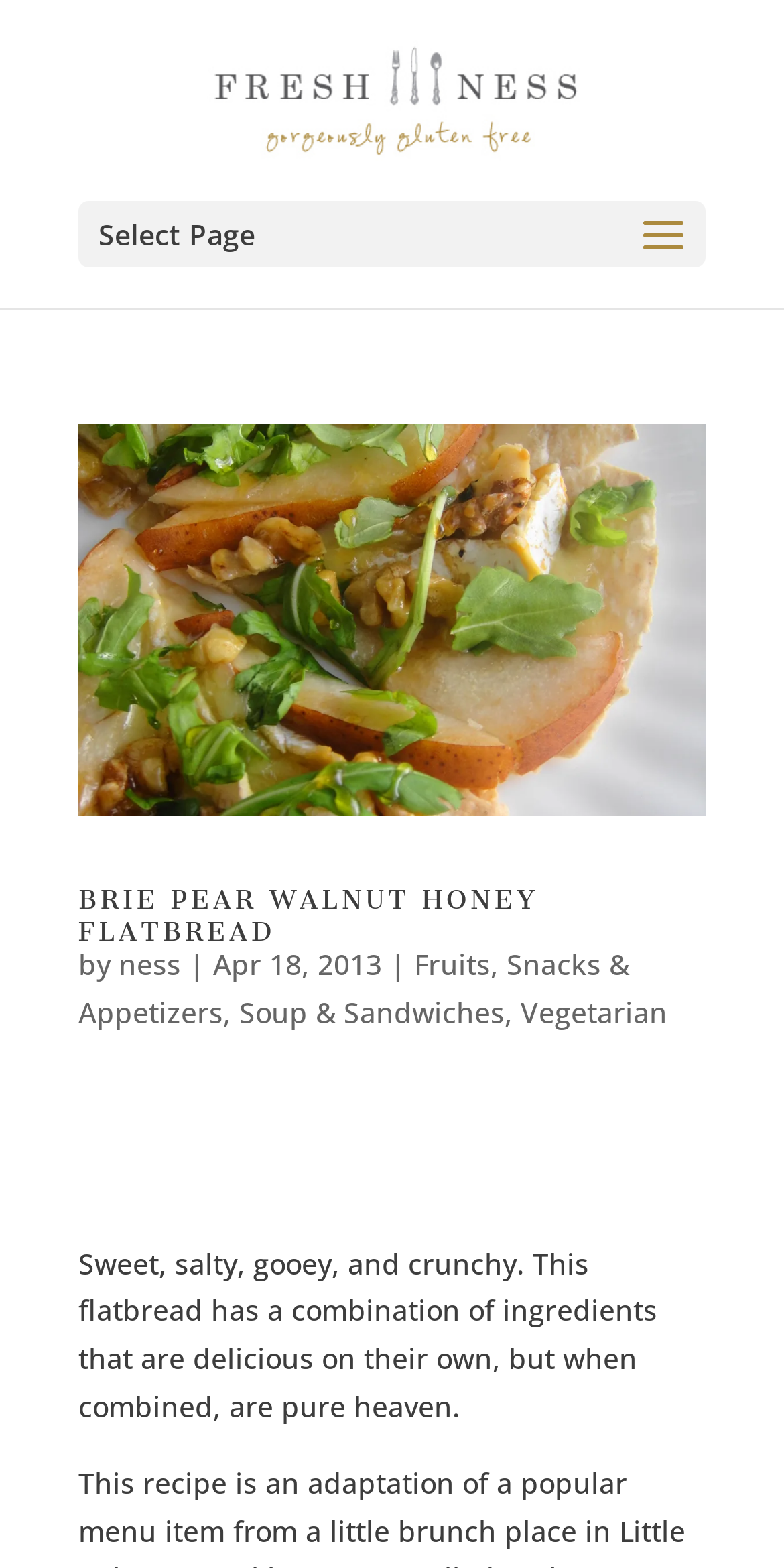How many categories are listed?
Using the details from the image, give an elaborate explanation to answer the question.

I counted the number of link elements that are children of the root element, excluding the 'FreshNess' link. These links are 'Fruits', 'Snacks & Appetizers', 'Soup & Sandwiches', and 'Vegetarian'.